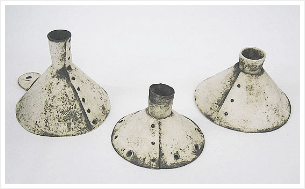Analyze the image and deliver a detailed answer to the question: What is the maximum height of each candlestick?

According to the caption, each candlestick stands at a maximum height of 20 centimeters, showcasing the artist's expertise in manipulating paper clay to create functional yet artistic objects.